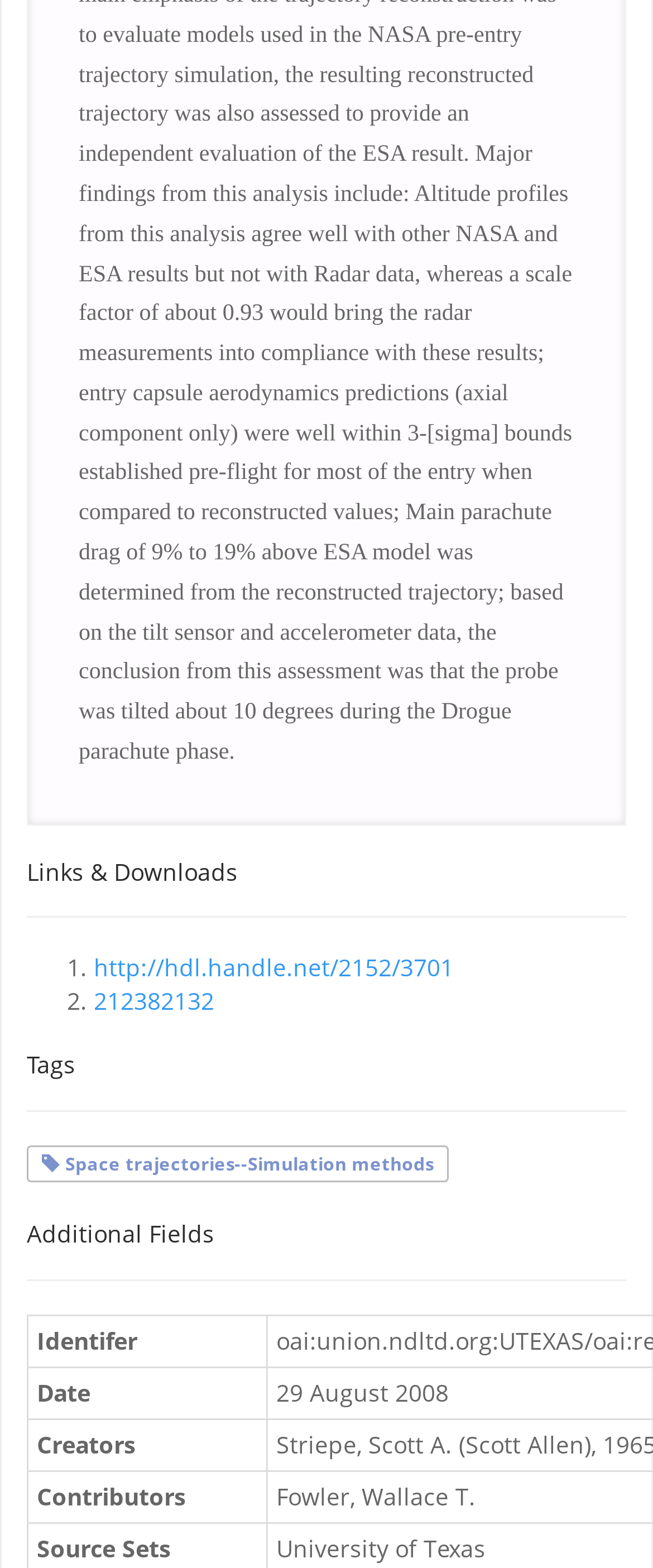Please reply to the following question using a single word or phrase: 
What is the third field listed under 'Additional Fields'?

Creators